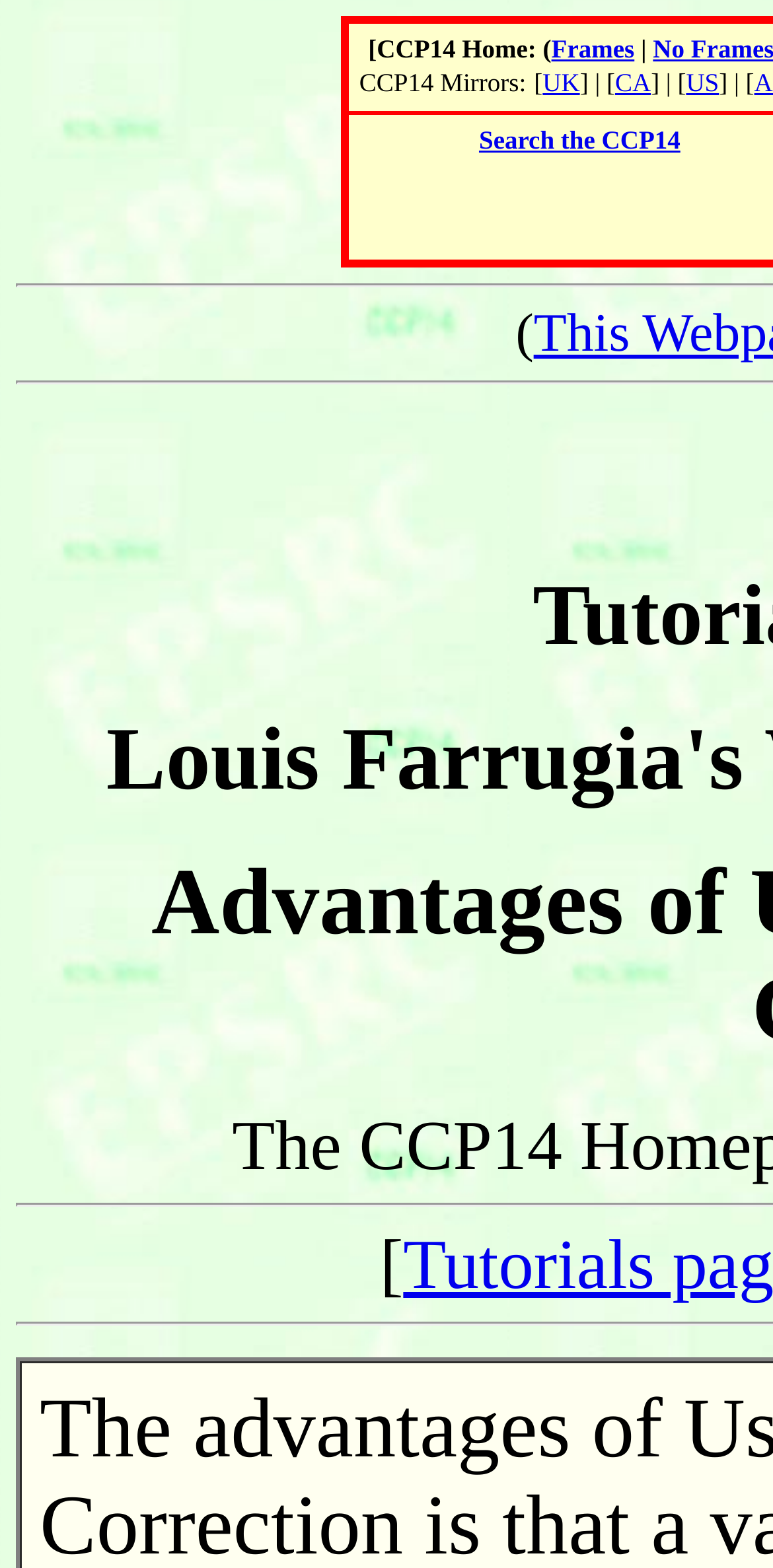Determine the bounding box of the UI component based on this description: "CA". The bounding box coordinates should be four float values between 0 and 1, i.e., [left, top, right, bottom].

[0.796, 0.043, 0.842, 0.062]